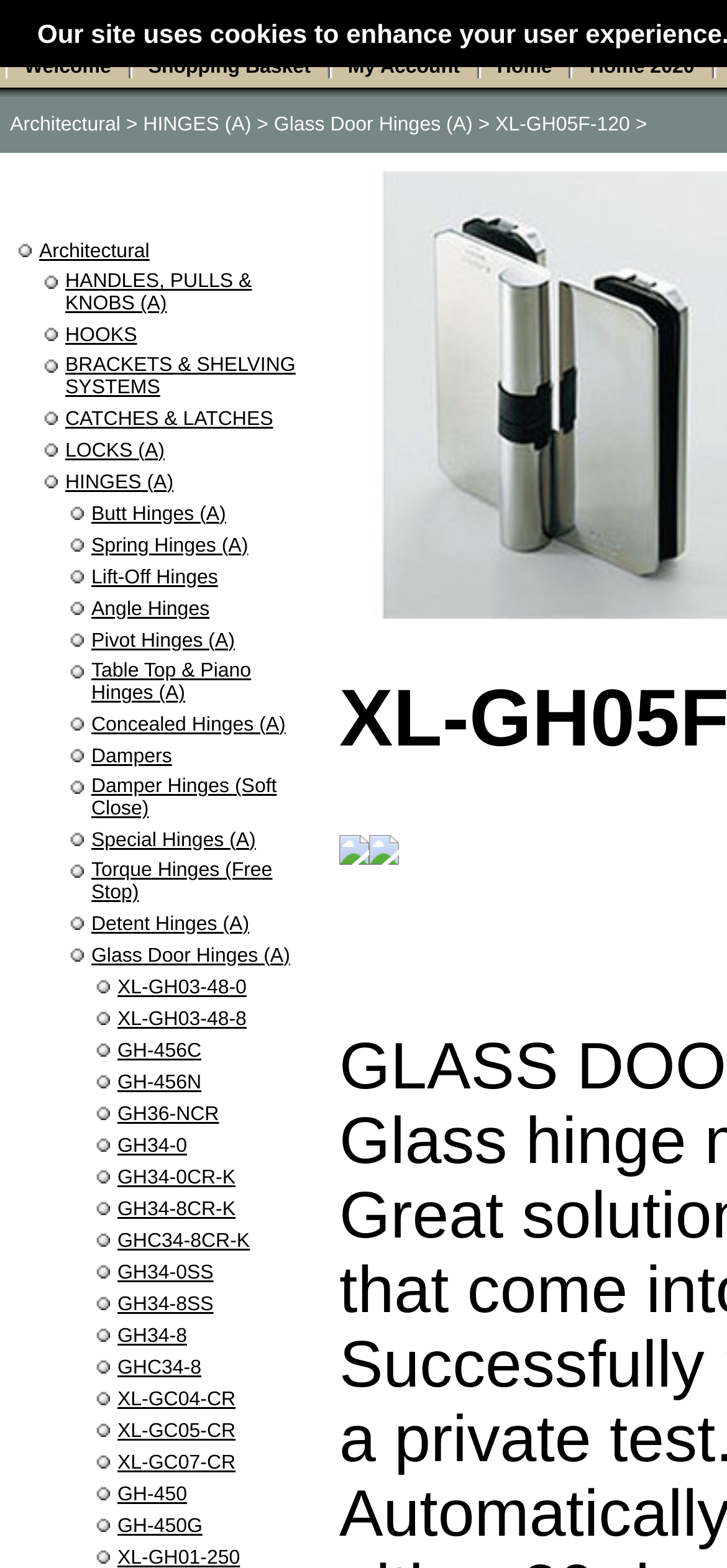Find the bounding box coordinates corresponding to the UI element with the description: "Shopping Basket". The coordinates should be formatted as [left, top, right, bottom], with values as floats between 0 and 1.

[0.204, 0.036, 0.427, 0.05]